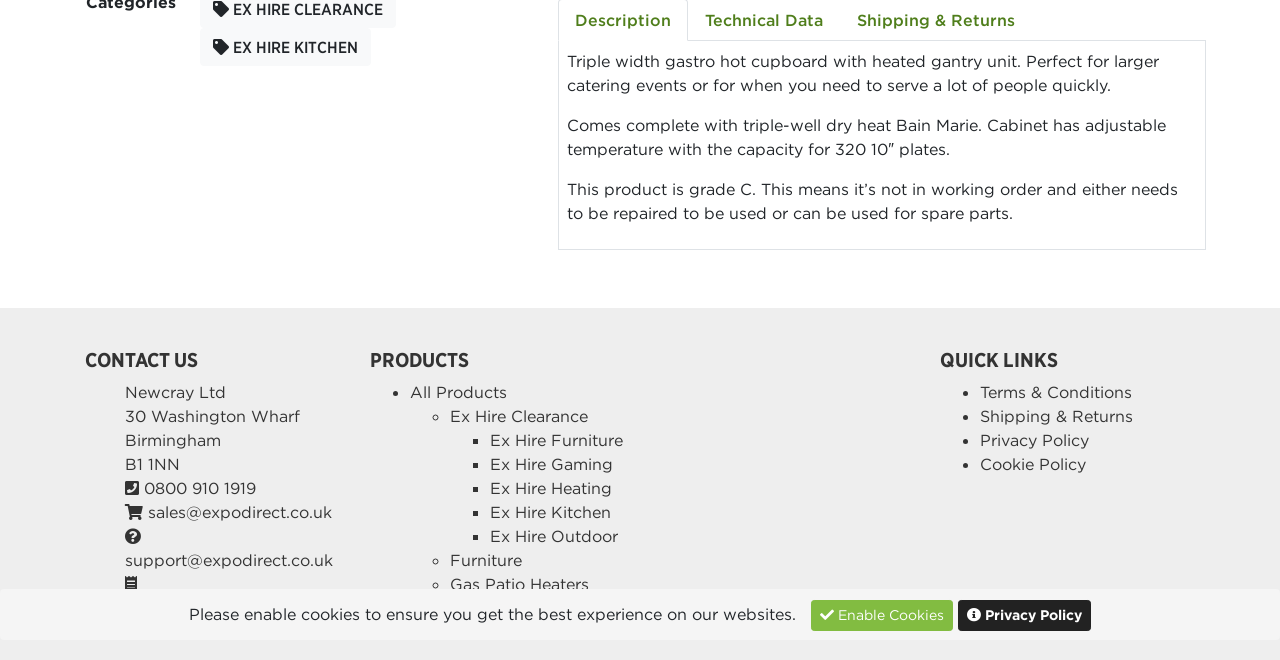Based on the element description: "TU Wien", identify the bounding box coordinates for this UI element. The coordinates must be four float numbers between 0 and 1, listed as [left, top, right, bottom].

None